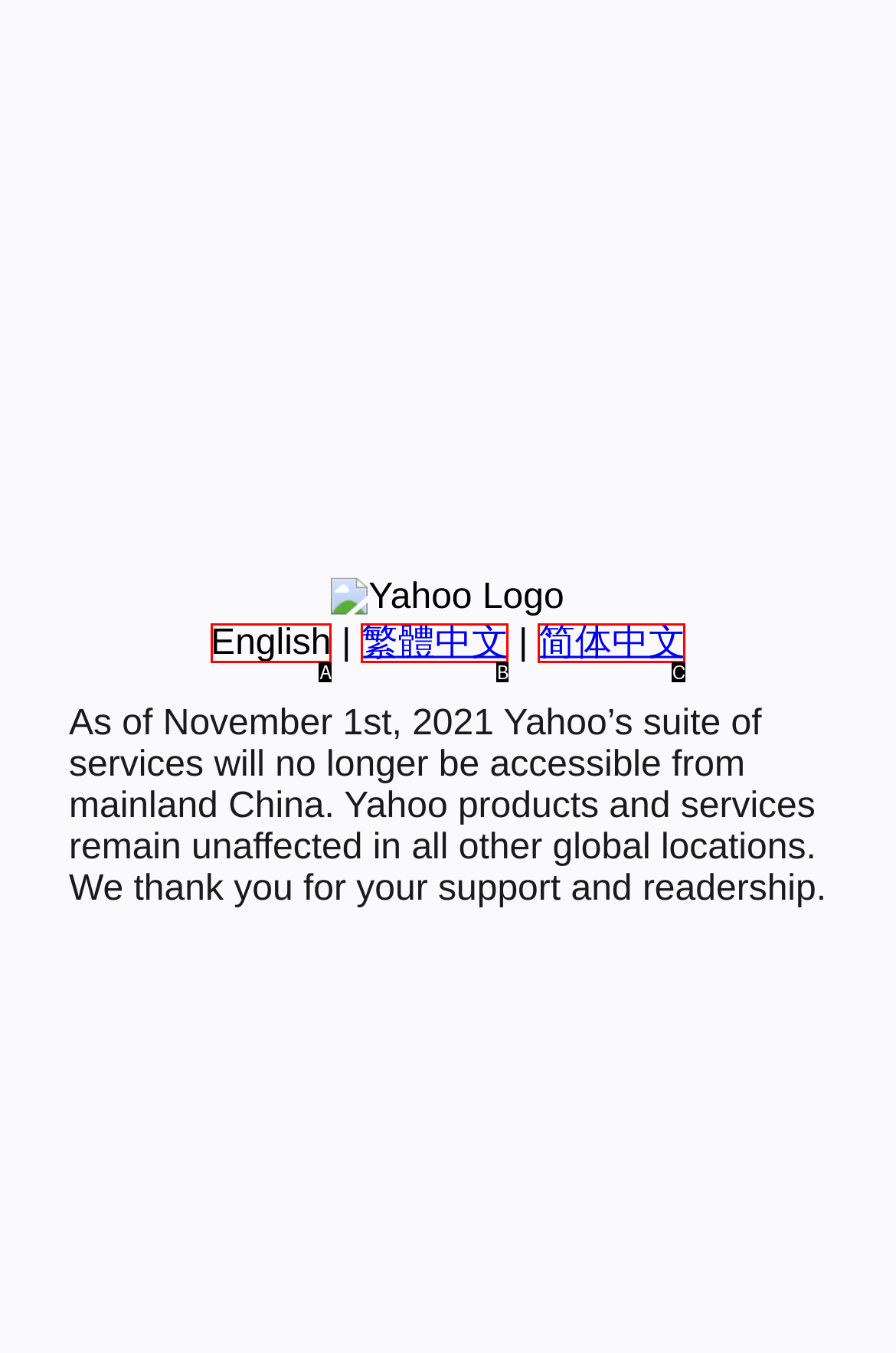From the description: English, select the HTML element that fits best. Reply with the letter of the appropriate option.

A